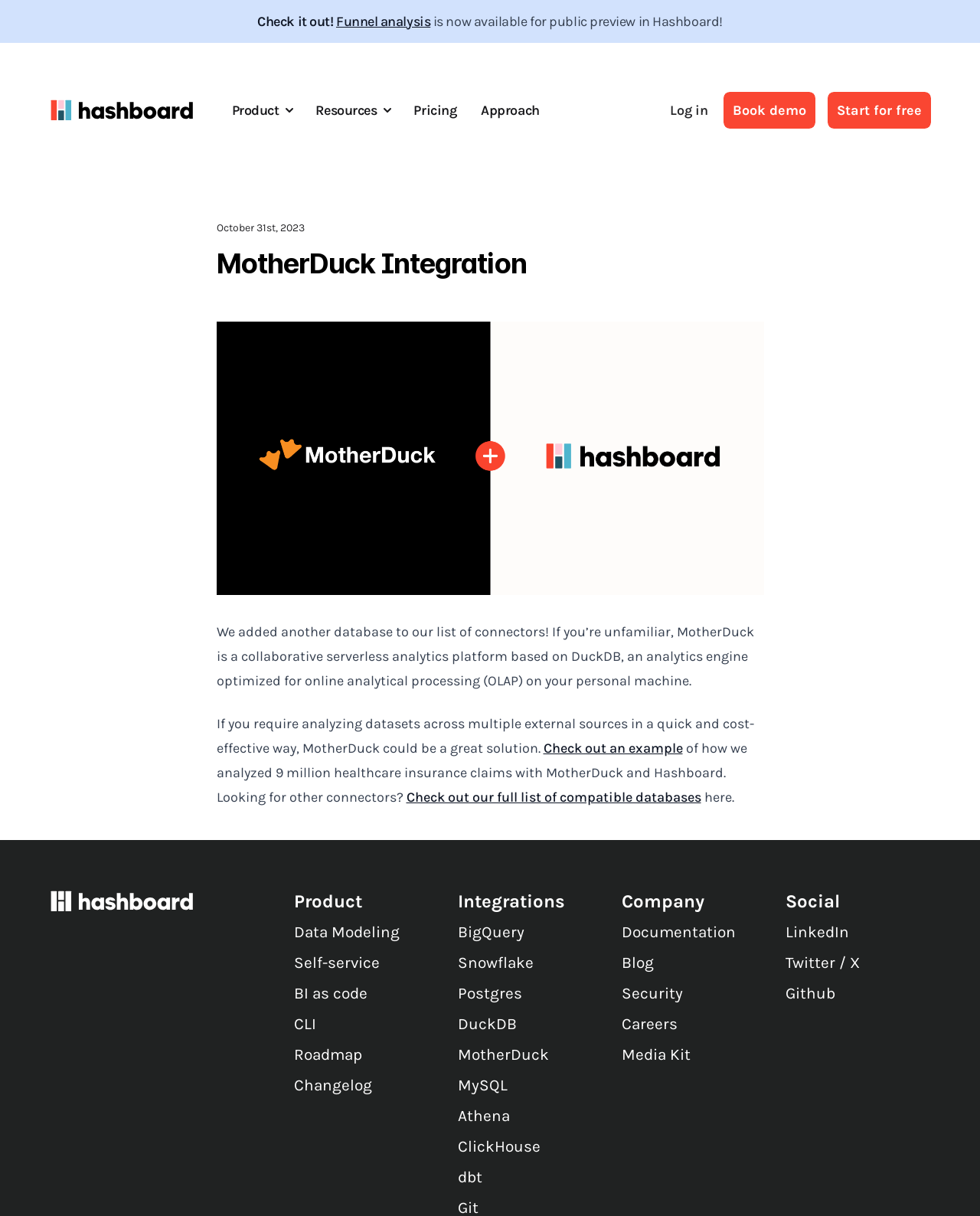Locate the bounding box for the described UI element: "Check out an example". Ensure the coordinates are four float numbers between 0 and 1, formatted as [left, top, right, bottom].

[0.554, 0.608, 0.696, 0.622]